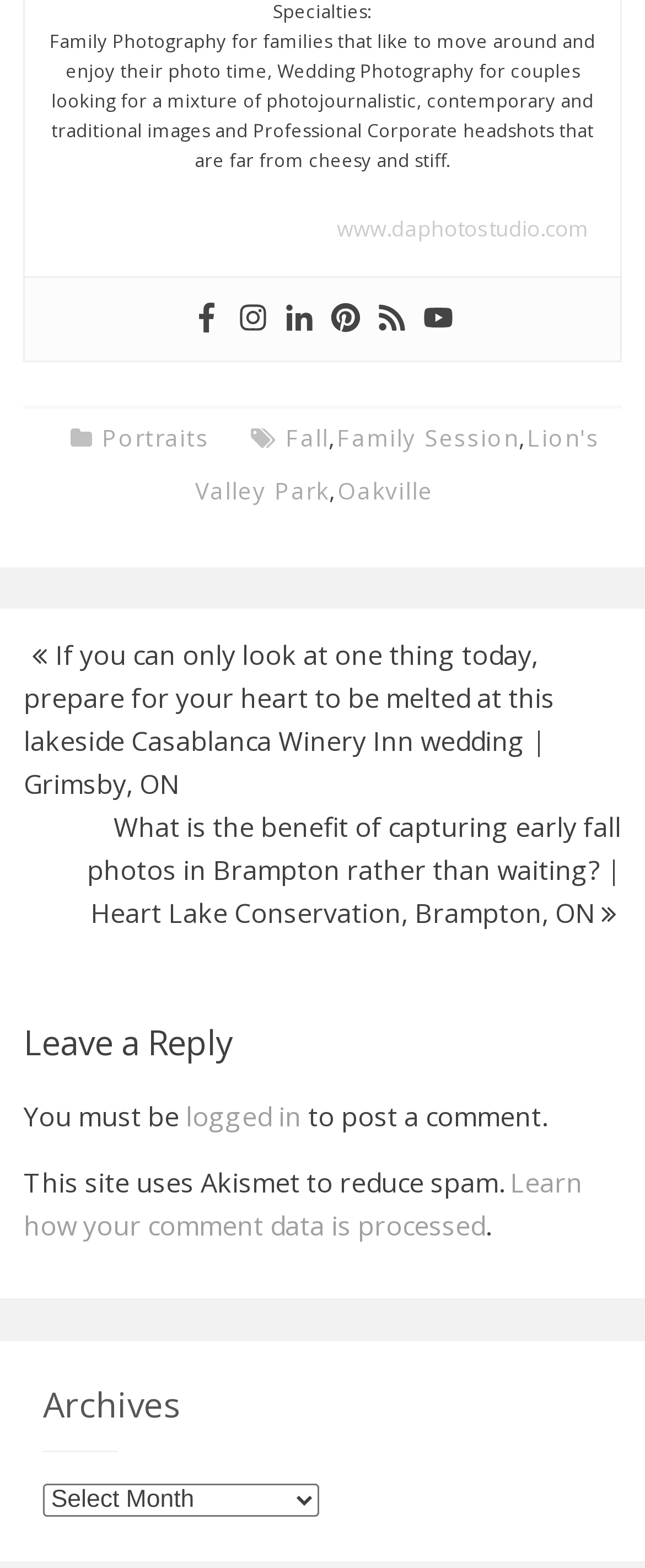Highlight the bounding box coordinates of the region I should click on to meet the following instruction: "Select an archive from the dropdown menu".

[0.066, 0.946, 0.495, 0.967]